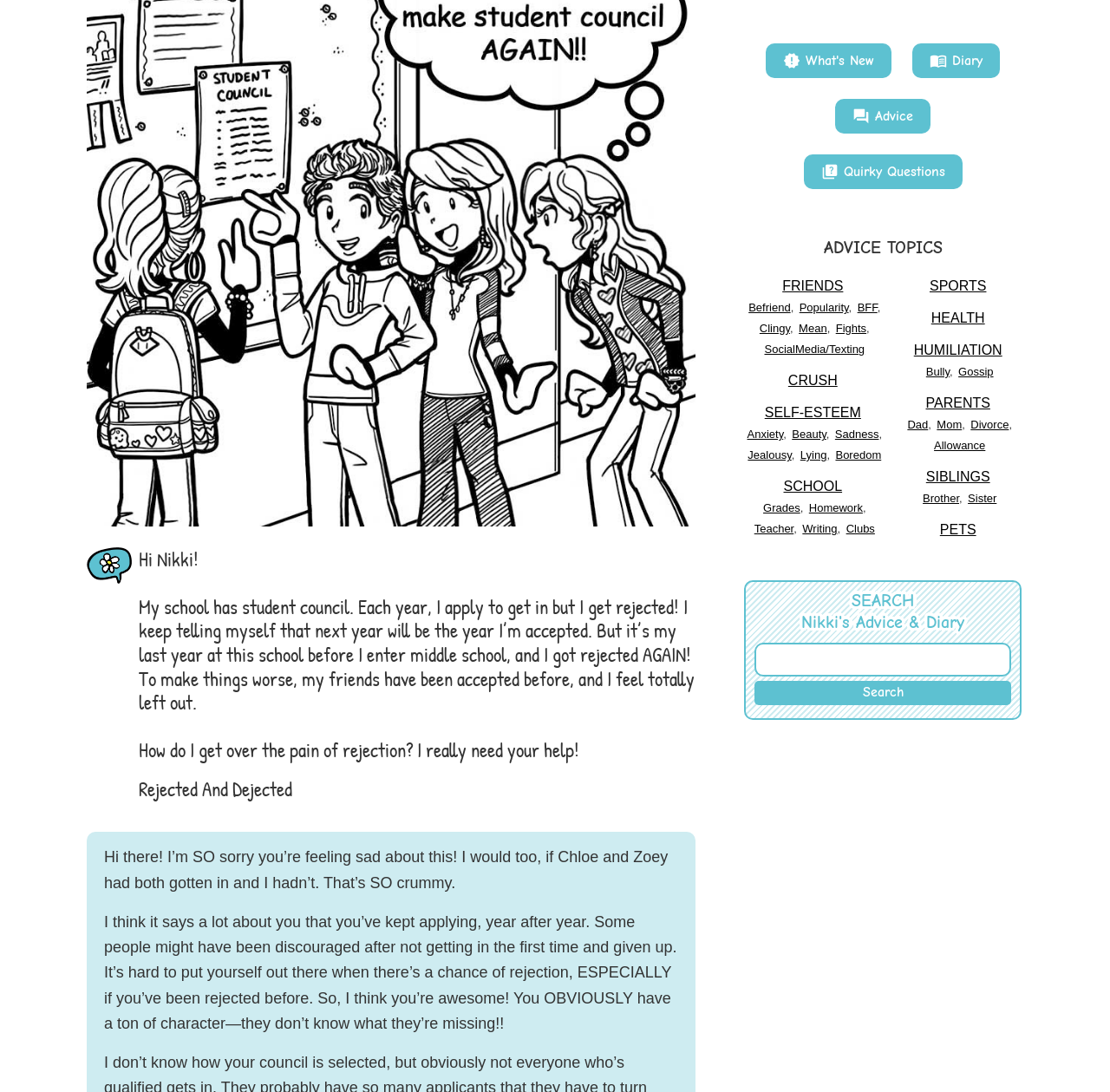Identify the bounding box for the UI element described as: "new_releases What's New". Ensure the coordinates are four float numbers between 0 and 1, formatted as [left, top, right, bottom].

[0.69, 0.04, 0.803, 0.072]